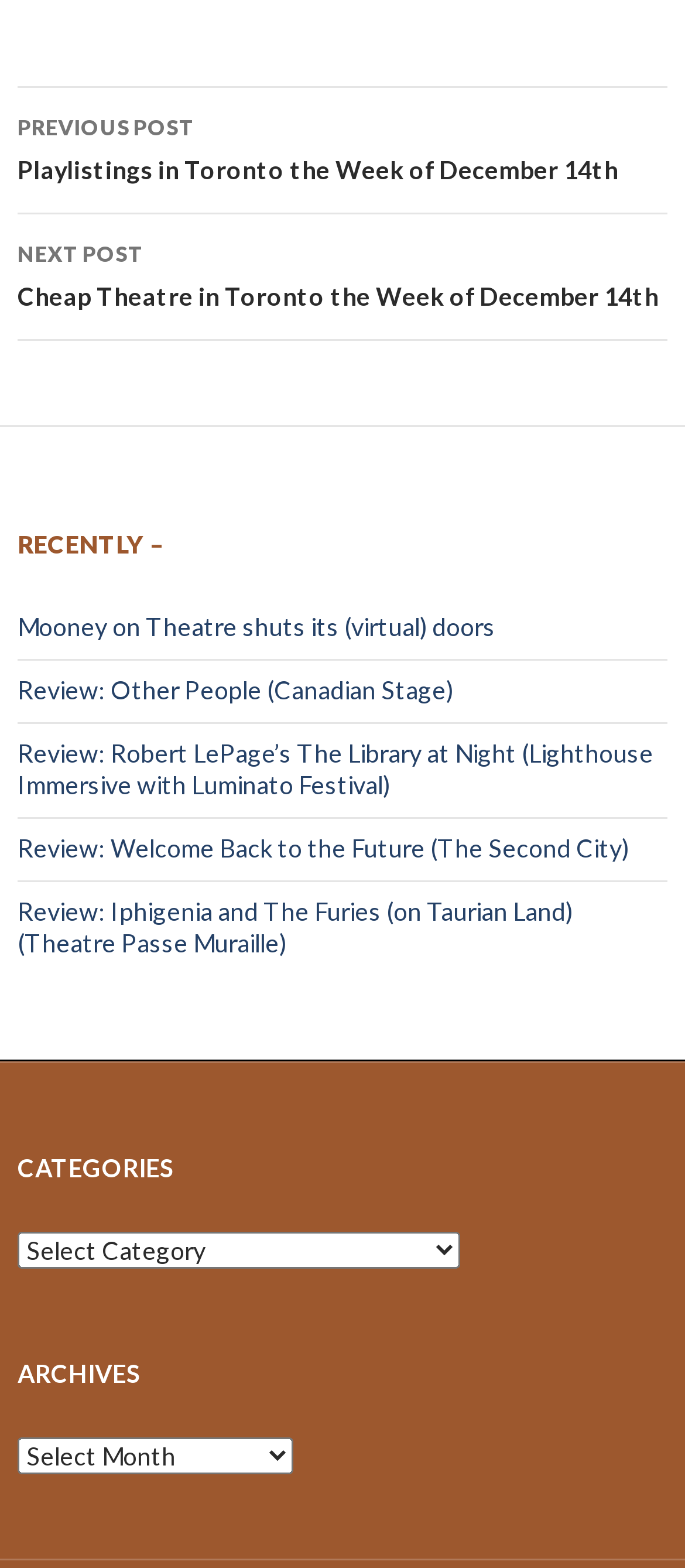Kindly determine the bounding box coordinates for the clickable area to achieve the given instruction: "go to previous post".

[0.026, 0.056, 0.974, 0.137]